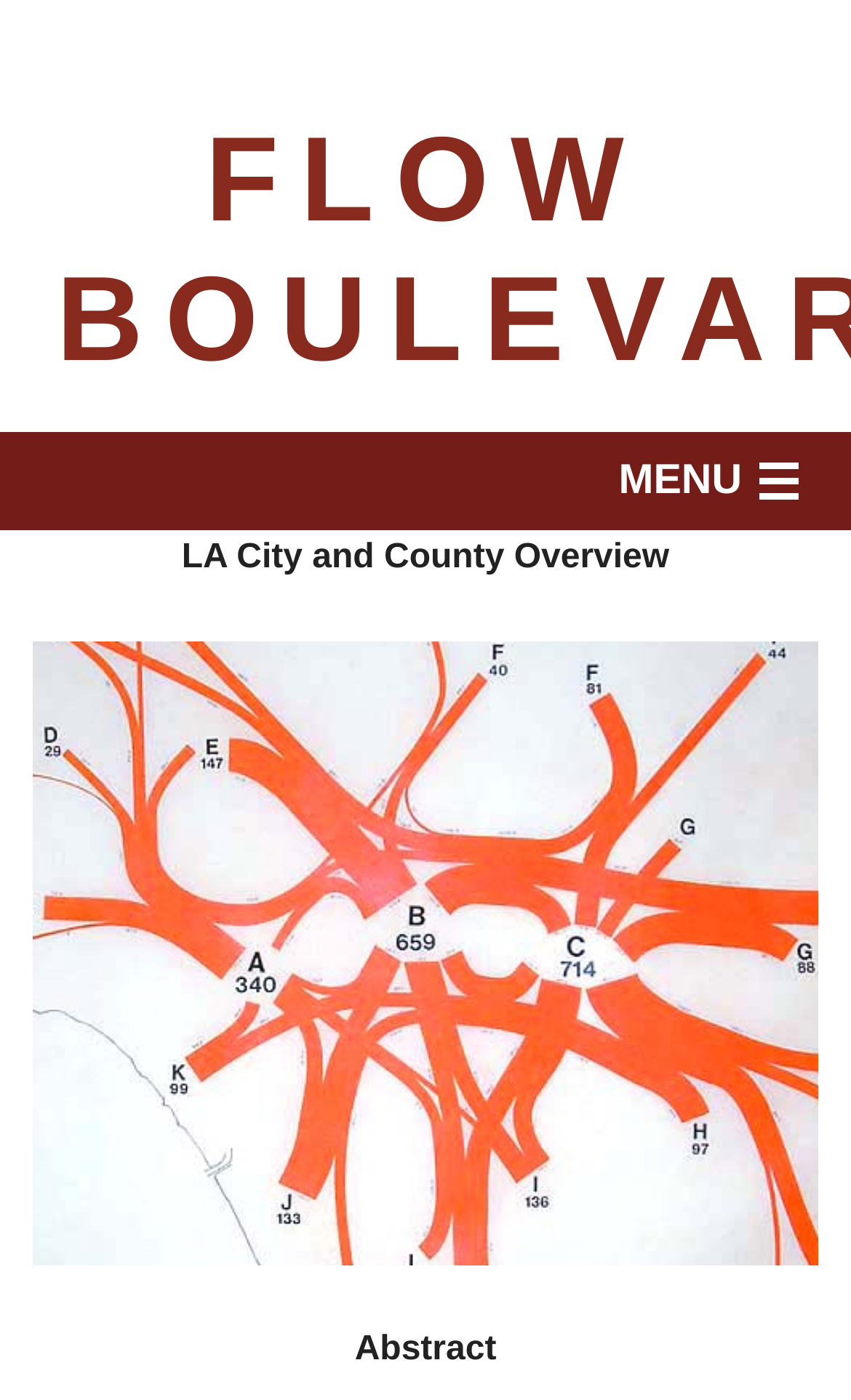How many links are there in the menu?
We need a detailed and exhaustive answer to the question. Please elaborate.

I counted the number of link elements inside the menuitem elements, which are 'Home', 'Articles', 'Past Studies', and 'Contact'. Therefore, there are 4 links in the menu.